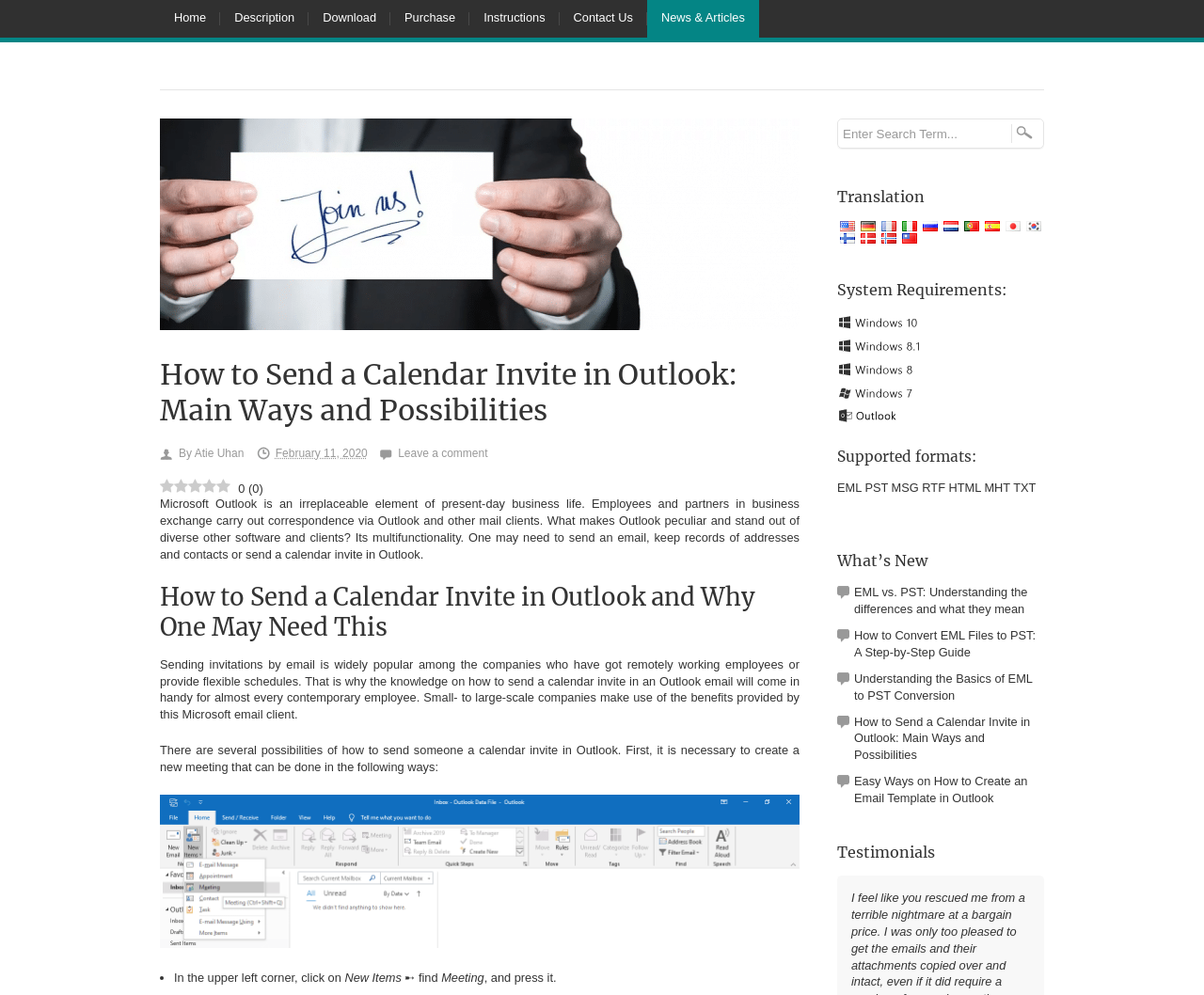What languages are supported by the system?
Kindly offer a detailed explanation using the data available in the image.

I found that the system supports multiple languages by looking at the translation section which lists various languages such as English, Deutsch, Français, Italiano, and many others.